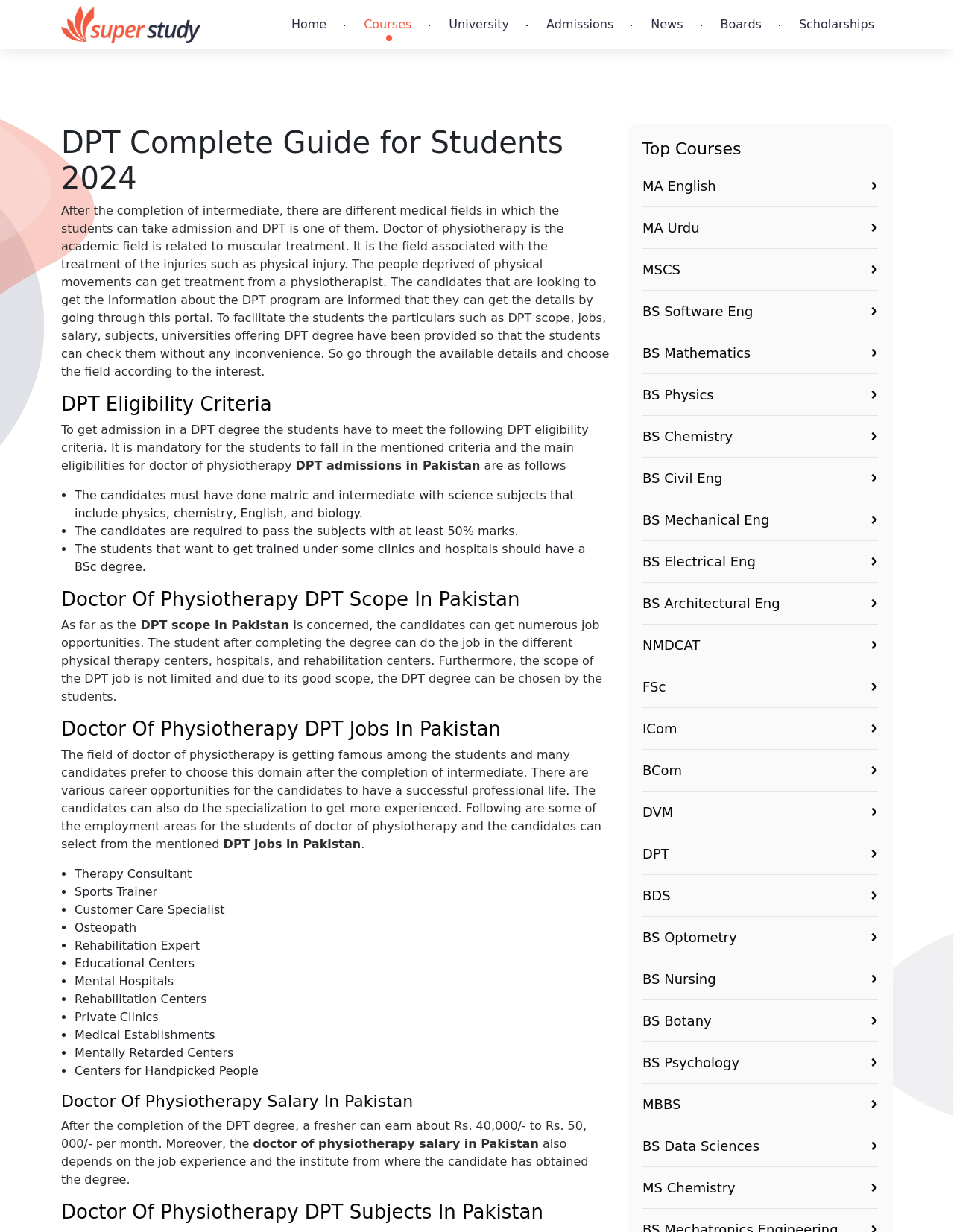Specify the bounding box coordinates of the area to click in order to execute this command: 'Click on the 'DPT' link'. The coordinates should consist of four float numbers ranging from 0 to 1, and should be formatted as [left, top, right, bottom].

[0.673, 0.676, 0.92, 0.71]